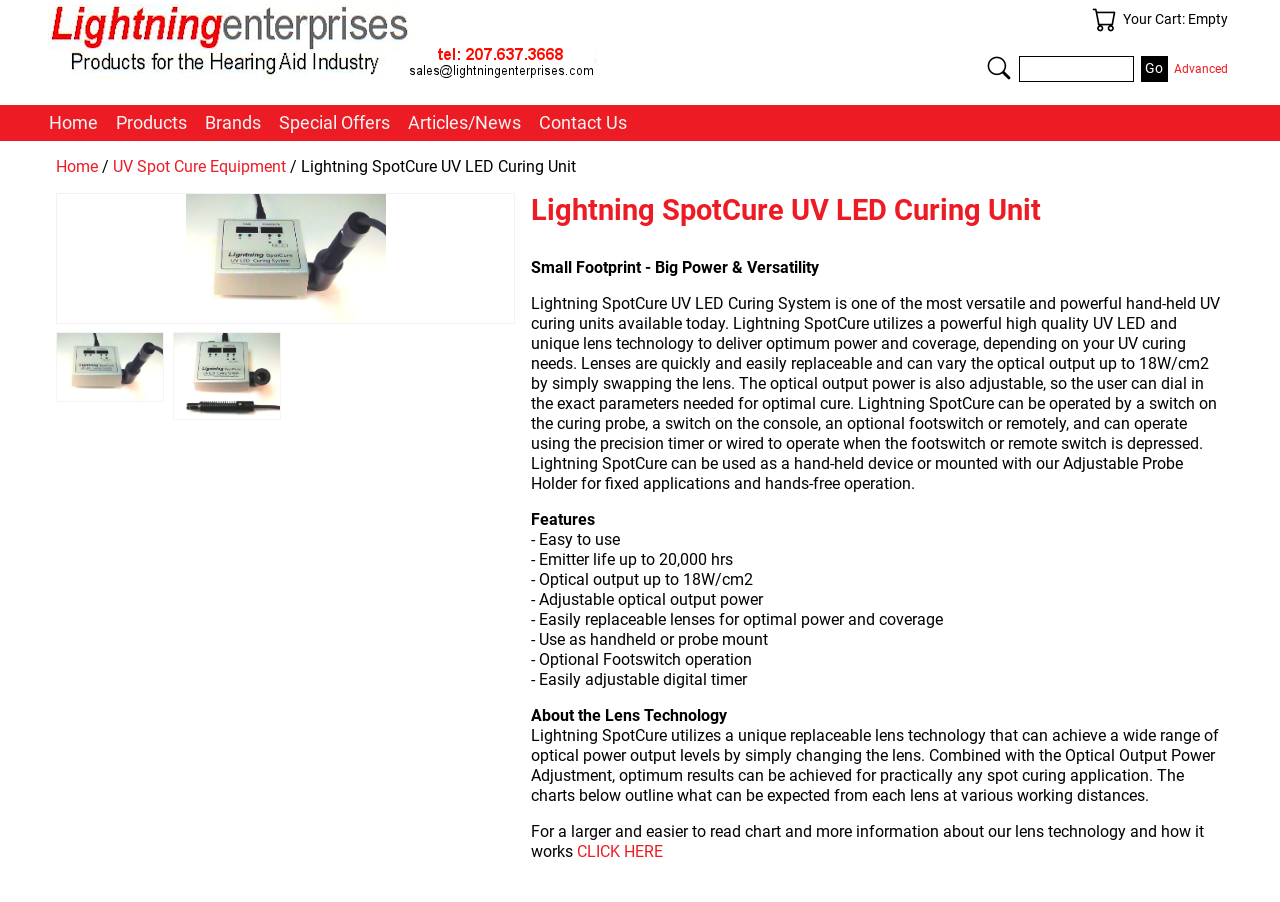What is the name of the product?
Using the visual information, reply with a single word or short phrase.

Lightning SpotCure UV LED Curing Unit